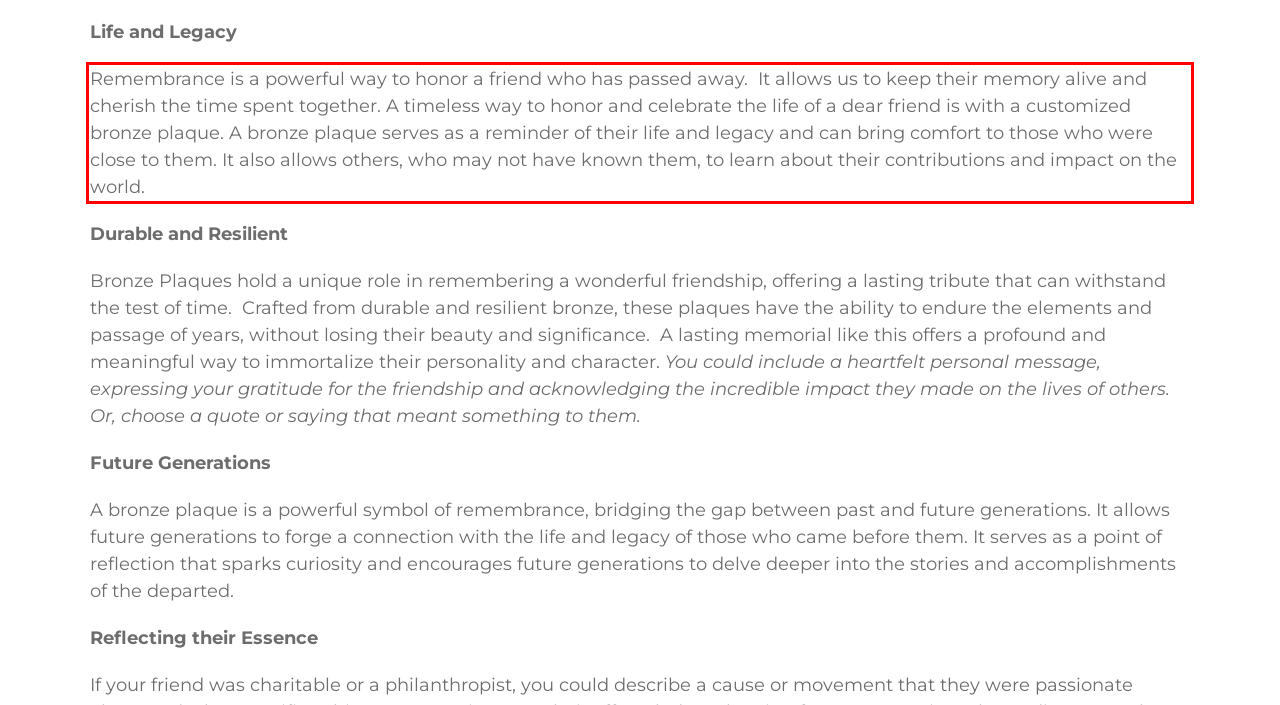Examine the screenshot of the webpage, locate the red bounding box, and generate the text contained within it.

Remembrance is a powerful way to honor a friend who has passed away. It allows us to keep their memory alive and cherish the time spent together. A timeless way to honor and celebrate the life of a dear friend is with a customized bronze plaque. A bronze plaque serves as a reminder of their life and legacy and can bring comfort to those who were close to them. It also allows others, who may not have known them, to learn about their contributions and impact on the world.